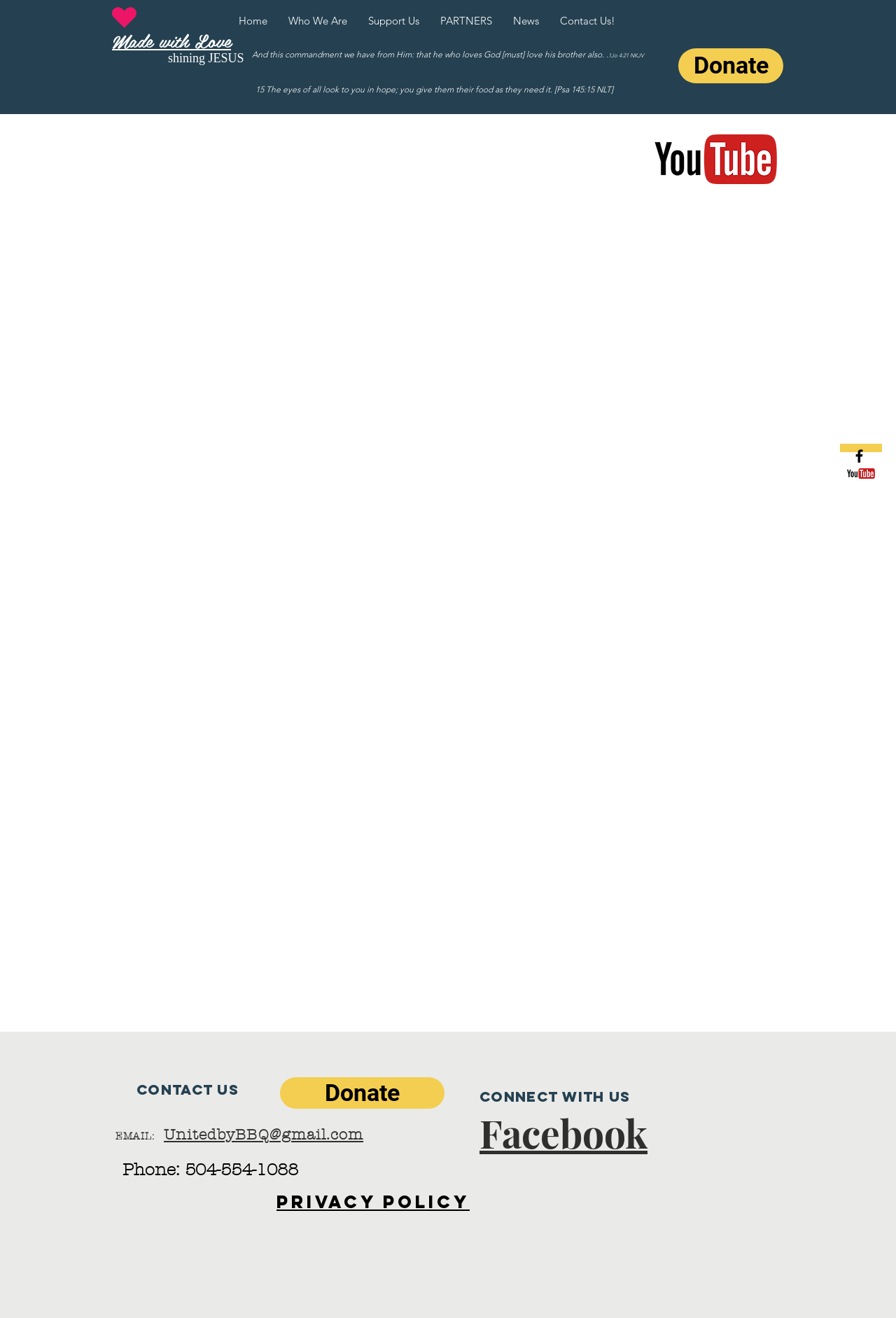What is the phone number to contact?
Use the information from the image to give a detailed answer to the question.

I found a heading element that contains the phone number, which is 'Phone: 504-554-1088'. This is the phone number to contact the organization.